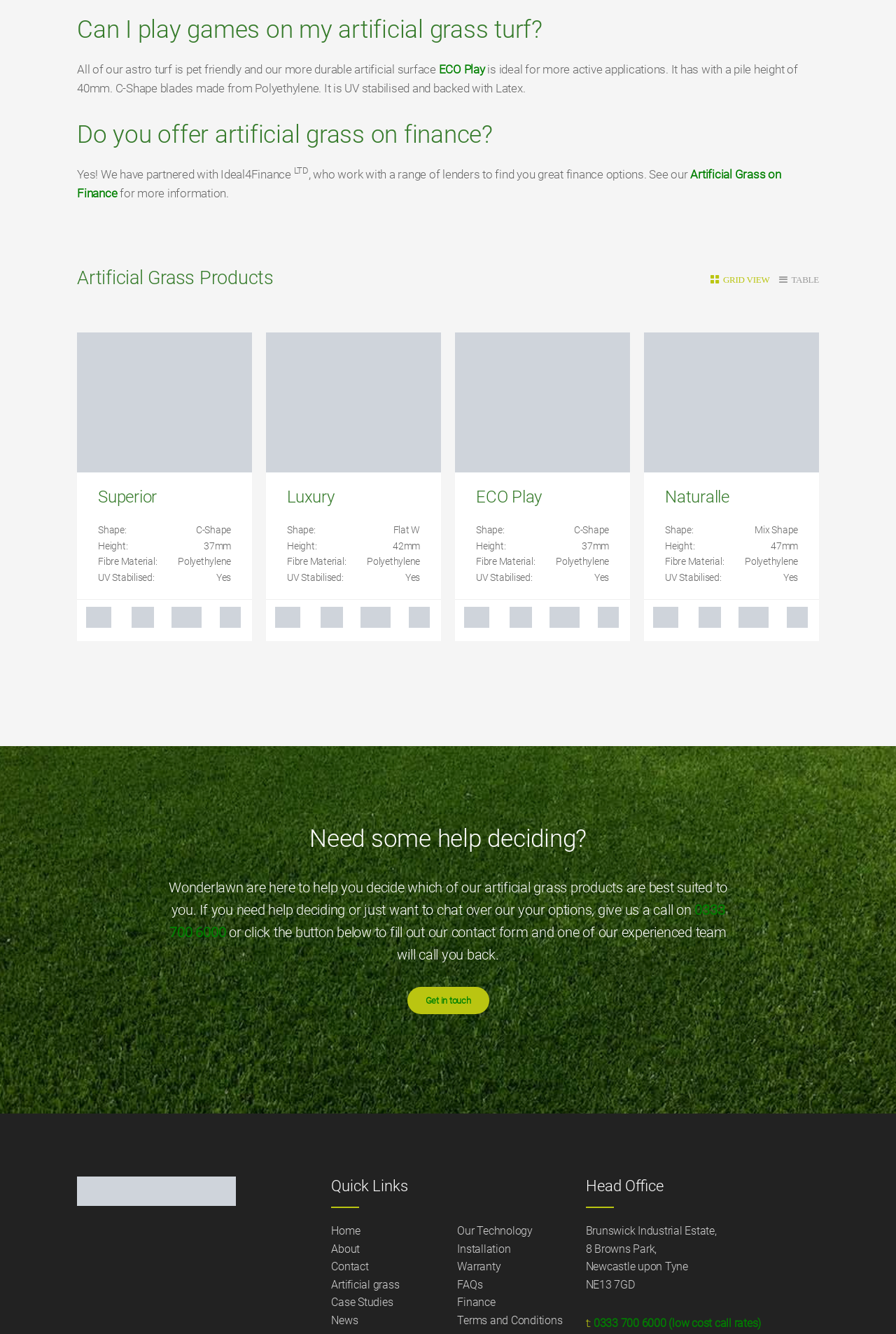What is the location of the Wonderlawn Head Office? From the image, respond with a single word or brief phrase.

Brunswick Industrial Estate, Newcastle upon Tyne